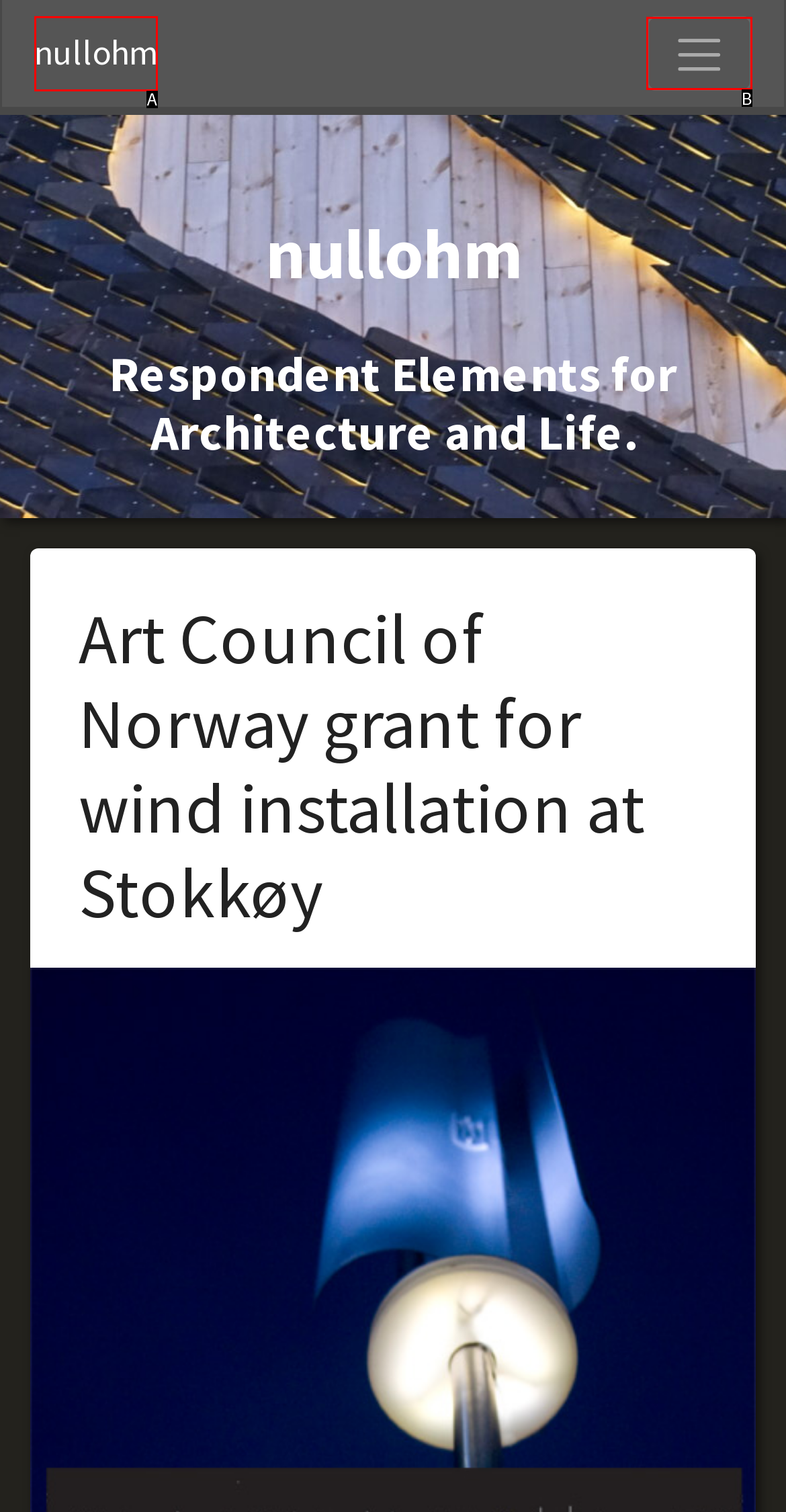Match the HTML element to the description: nullohm. Answer with the letter of the correct option from the provided choices.

A